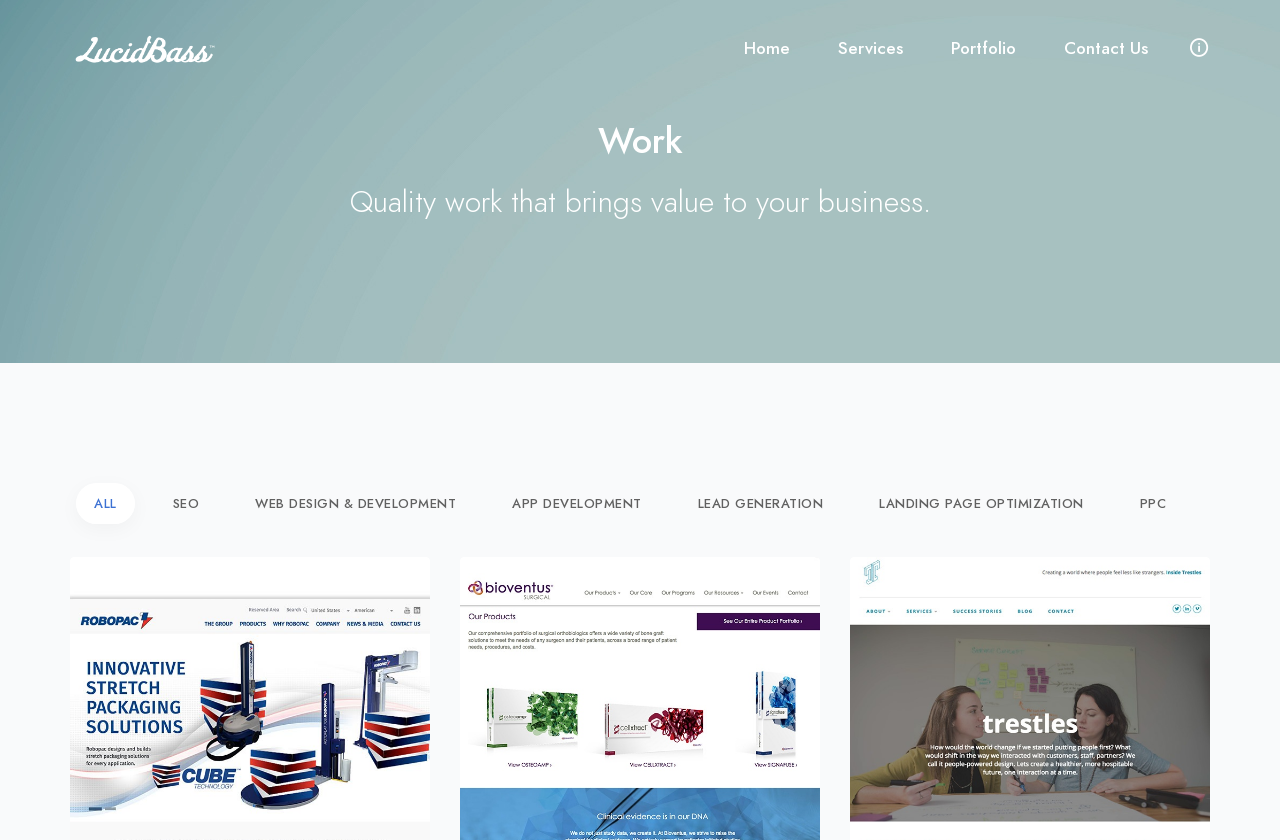Indicate the bounding box coordinates of the element that needs to be clicked to satisfy the following instruction: "Click the Portfolio link". The coordinates should be four float numbers between 0 and 1, i.e., [left, top, right, bottom].

[0.724, 0.0, 0.812, 0.115]